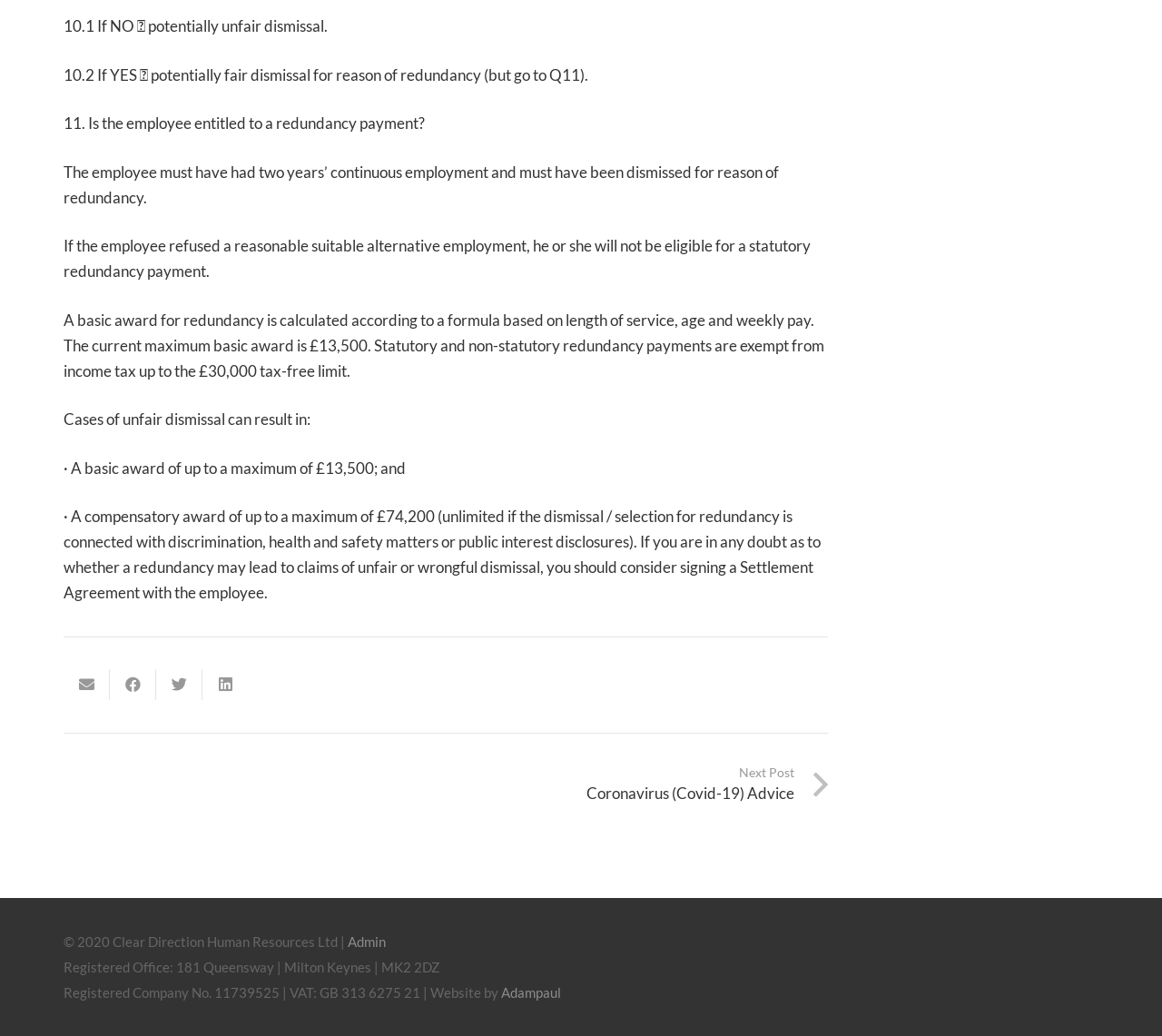What is the VAT number of the company?
With the help of the image, please provide a detailed response to the question.

The footer of the webpage contains the company information 'Registered Company No. 11739525 | VAT: GB 313 6275 21 | Website by', which indicates the VAT number of the company.